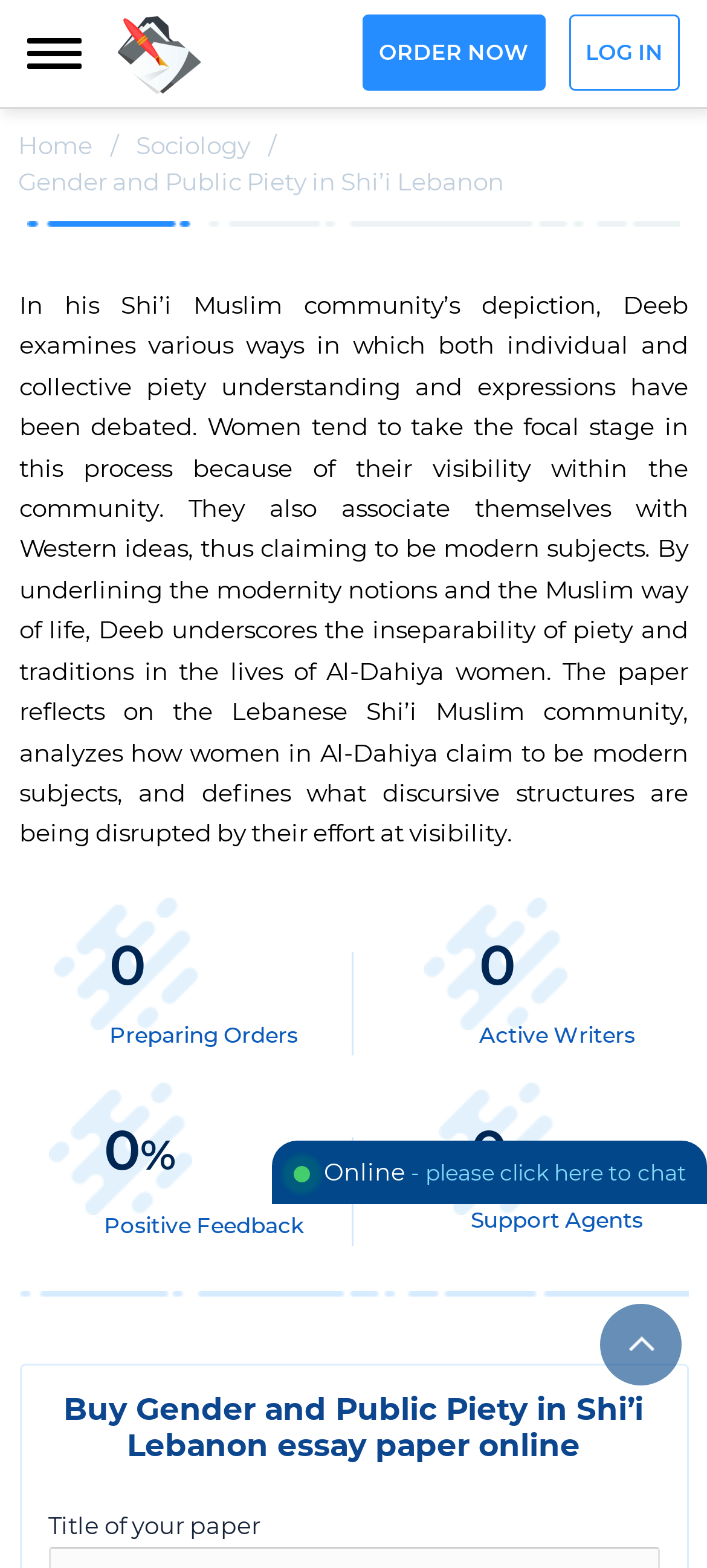Generate a comprehensive description of the contents of the webpage.

This webpage appears to be an academic essay writing service, specifically focused on a sociology essay about "Gender and Public Piety in Shi’i Lebanon". 

At the top left corner, there is a navigation menu with links to "Home" and "Sociology". Below this menu, there is a title "Gender and Public Piety in Shi’i Lebanon" followed by a lengthy paragraph summarizing the essay's content, which discusses how women in the Lebanese Shi’i Muslim community claim to be modern subjects and the discursive structures being disrupted by their effort at visibility.

On the top right corner, there is a link to "essays.prime-writings.com" accompanied by an image, and a call-to-action button "ORDER NOW". Next to it, there is a link to "LOG IN". 

In the middle of the page, there are several statistics displayed, including "0" with a label, "Preparing Orders", "Active Writers", and "Positive Feedback" with a percentage sign. 

At the bottom of the page, there is a heading "Buy Gender and Public Piety in Shi’i Lebanon essay paper online" followed by a few lines of text, including "Online" and "- please click here to chat". On the bottom right corner, there is a link to "Live chat online" accompanied by an image.